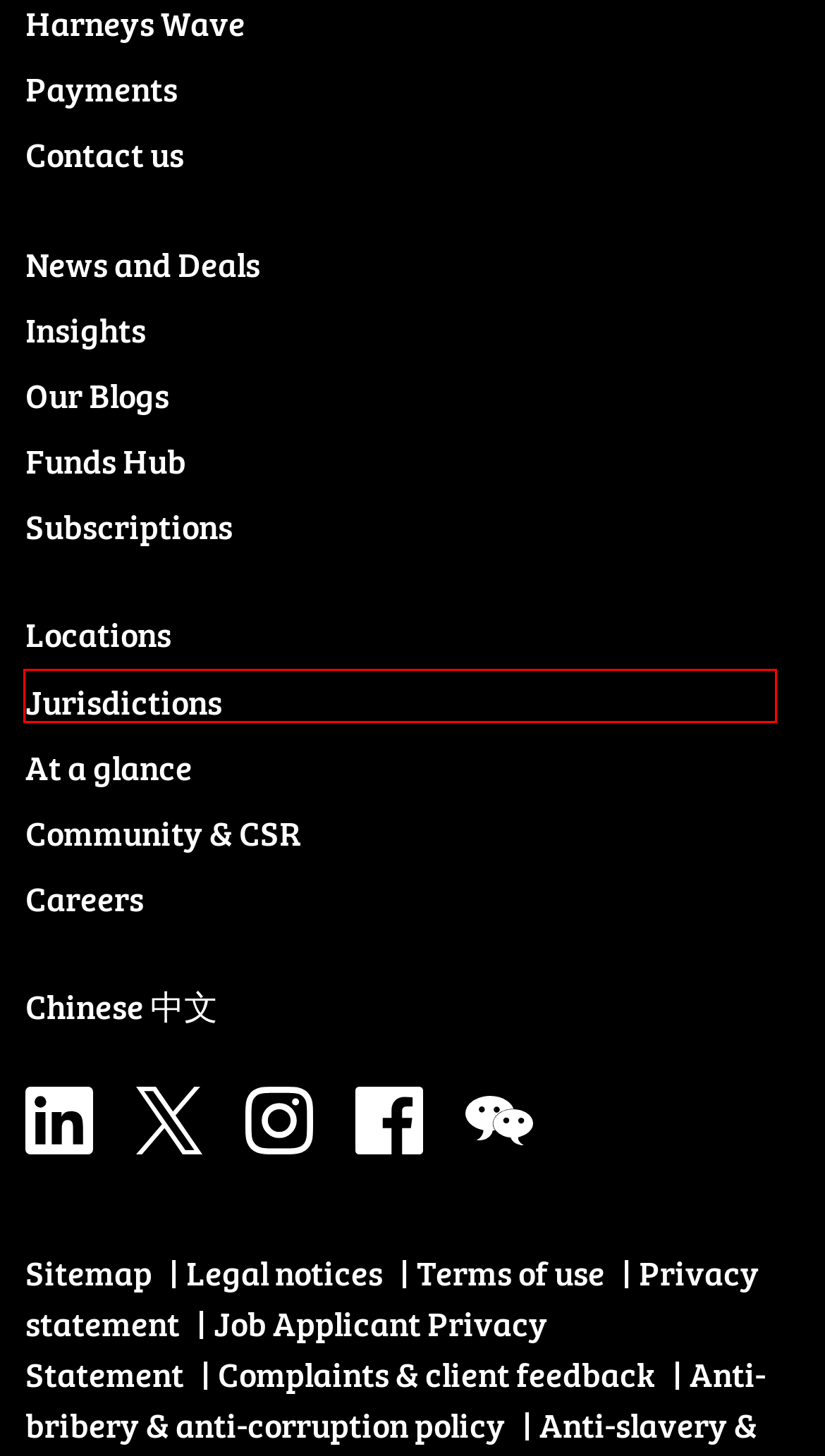Examine the screenshot of a webpage with a red rectangle bounding box. Select the most accurate webpage description that matches the new webpage after clicking the element within the bounding box. Here are the candidates:
A. Job Applicant Privacy Statement | Global offshore law firm | Harneys
B. Community and CSR | Global offshore law firm | Harneys
C. 创造机会 |全球离岸律师事务所 | Harneys
D. Our jurisdictions | Global offshore law firm | Harneys
E. Our legal notices | Global offshore law firm | Harneys
F. Our website terms of use | Global offshore law firm | Harneys
G. Privacy Statement | Global offshore law firm | Harneys
H. News and deals | Global offshore law firm | Harneys

D